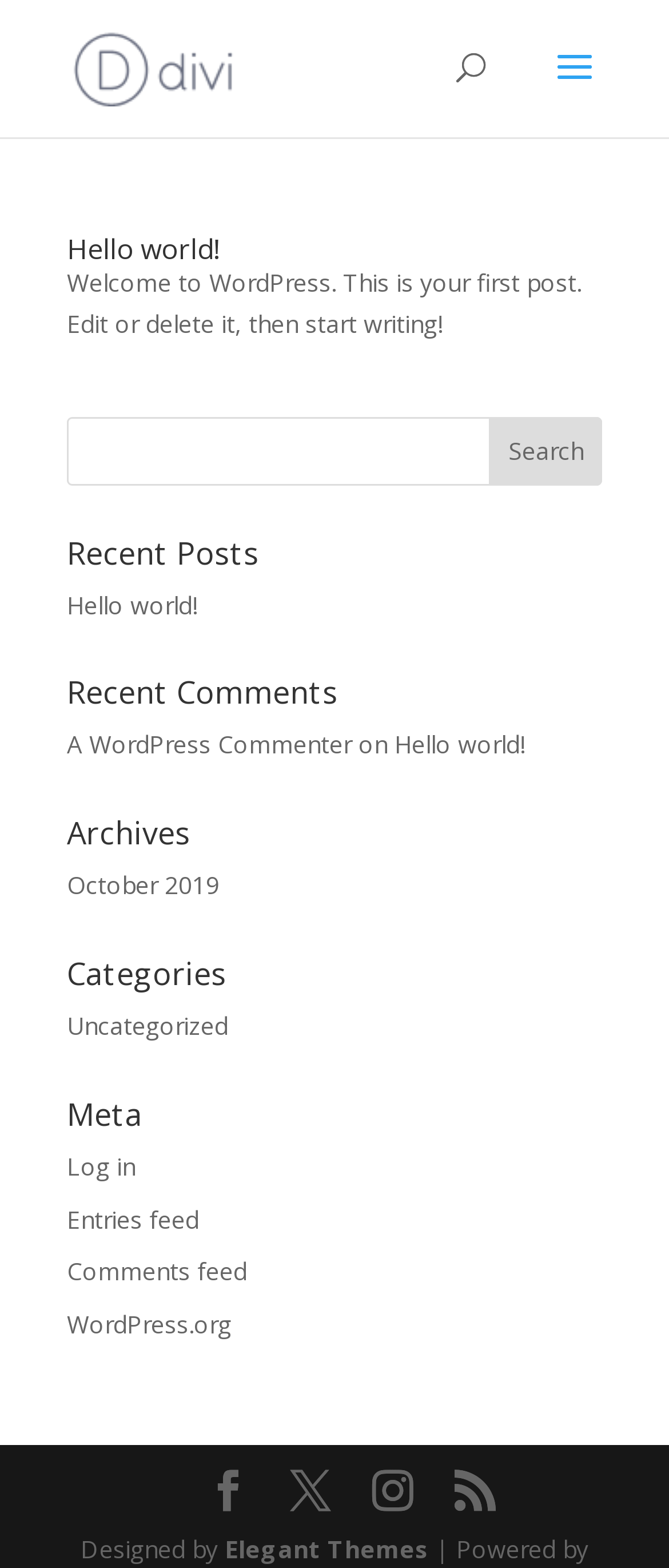Determine the bounding box coordinates (top-left x, top-left y, bottom-right x, bottom-right y) of the UI element described in the following text: A WordPress Commenter

[0.1, 0.464, 0.526, 0.485]